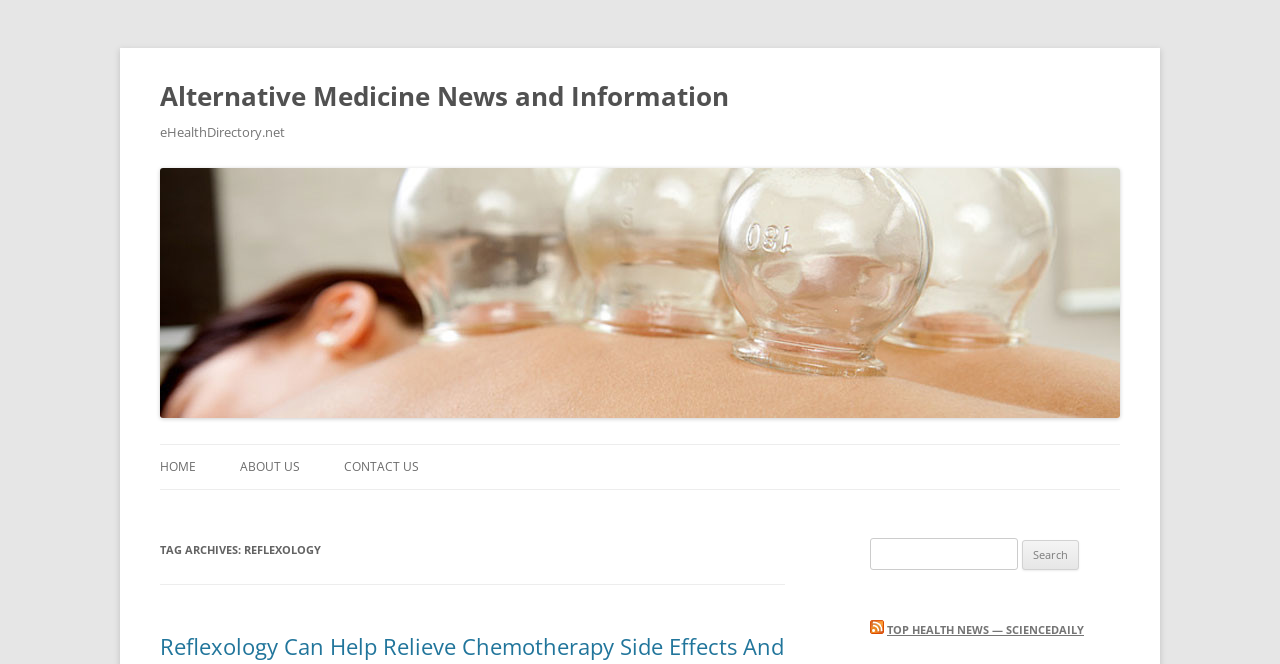Determine which piece of text is the heading of the webpage and provide it.

Alternative Medicine News and Information